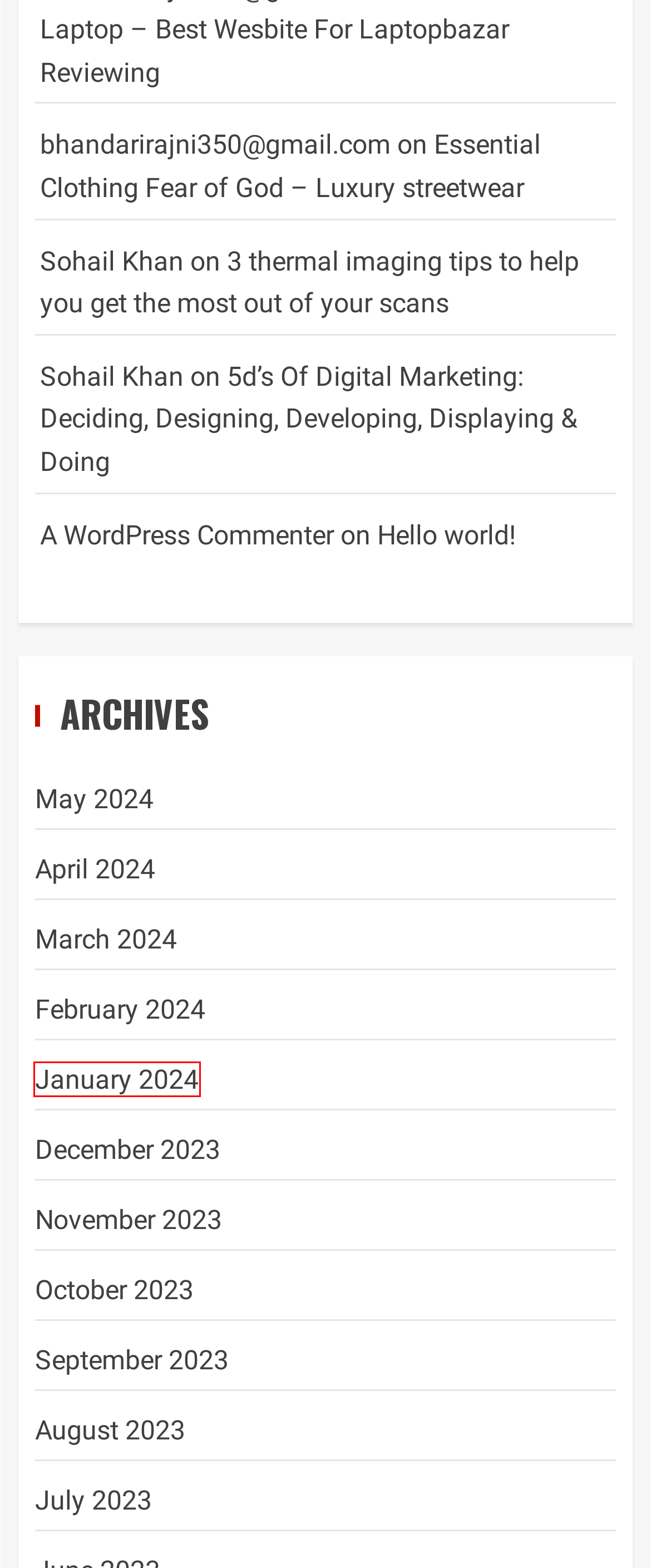Observe the provided screenshot of a webpage with a red bounding box around a specific UI element. Choose the webpage description that best fits the new webpage after you click on the highlighted element. These are your options:
A. September, 2023 - Trendvin
B. January, 2024 - Trendvin
C. April, 2024 - Trendvin
D. July, 2023 - Trendvin
E. August, 2023 - Trendvin
F. February, 2024 - Trendvin
G. Hello world! - Trendvin
H. December, 2023 - Trendvin

B